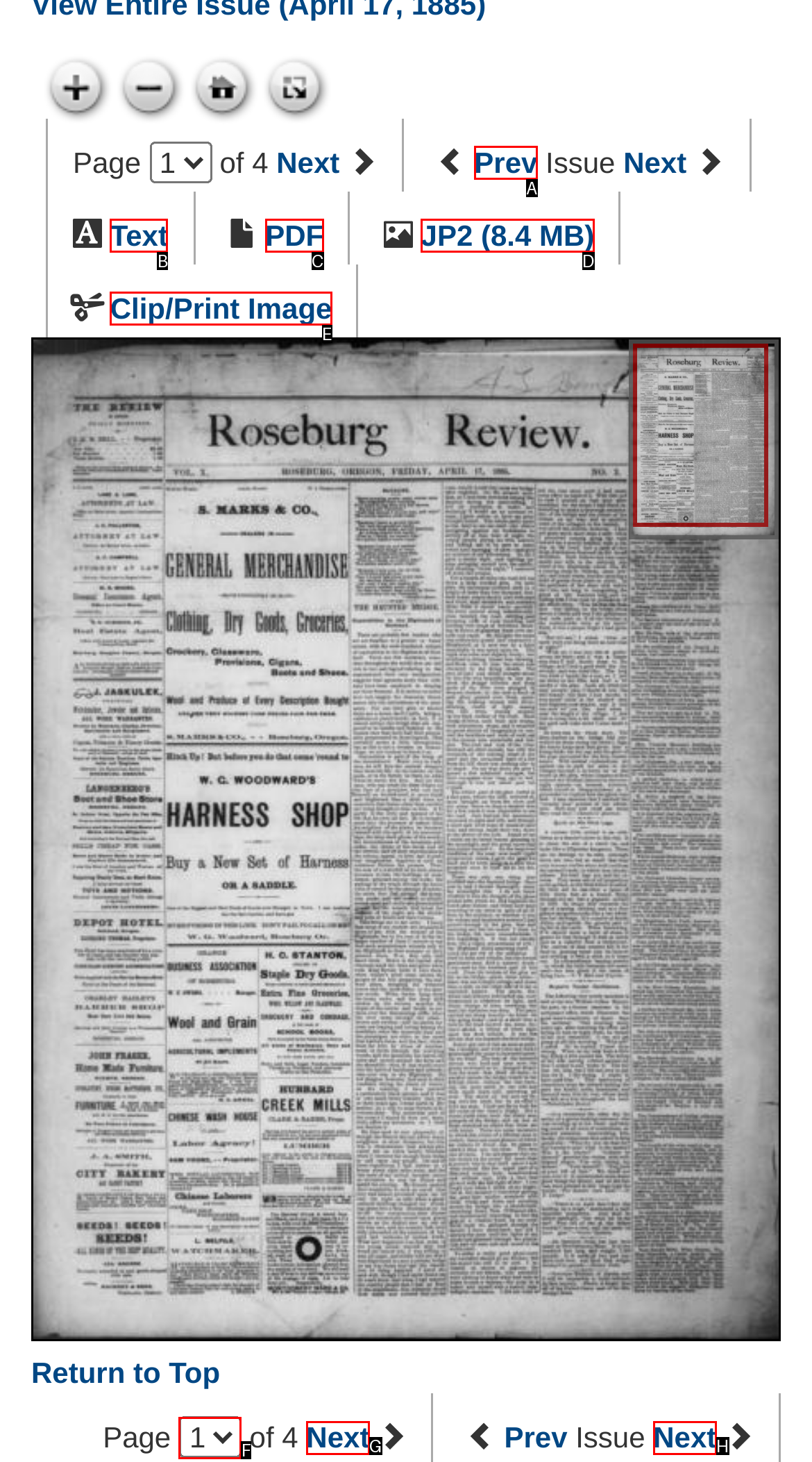Identify the letter of the UI element that fits the description: Next
Respond with the letter of the option directly.

G